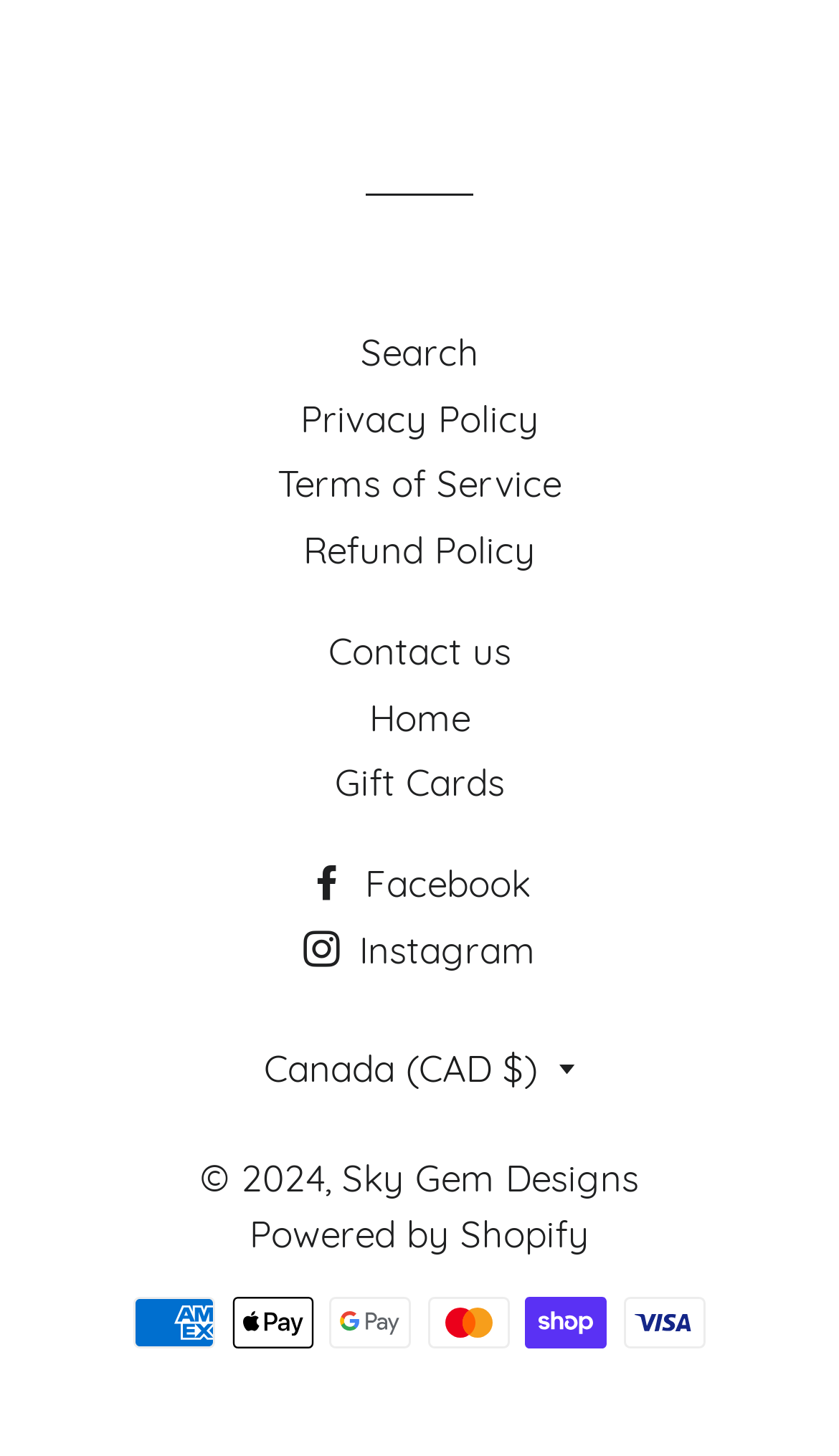Highlight the bounding box coordinates of the element that should be clicked to carry out the following instruction: "Search the website". The coordinates must be given as four float numbers ranging from 0 to 1, i.e., [left, top, right, bottom].

[0.429, 0.226, 0.571, 0.257]